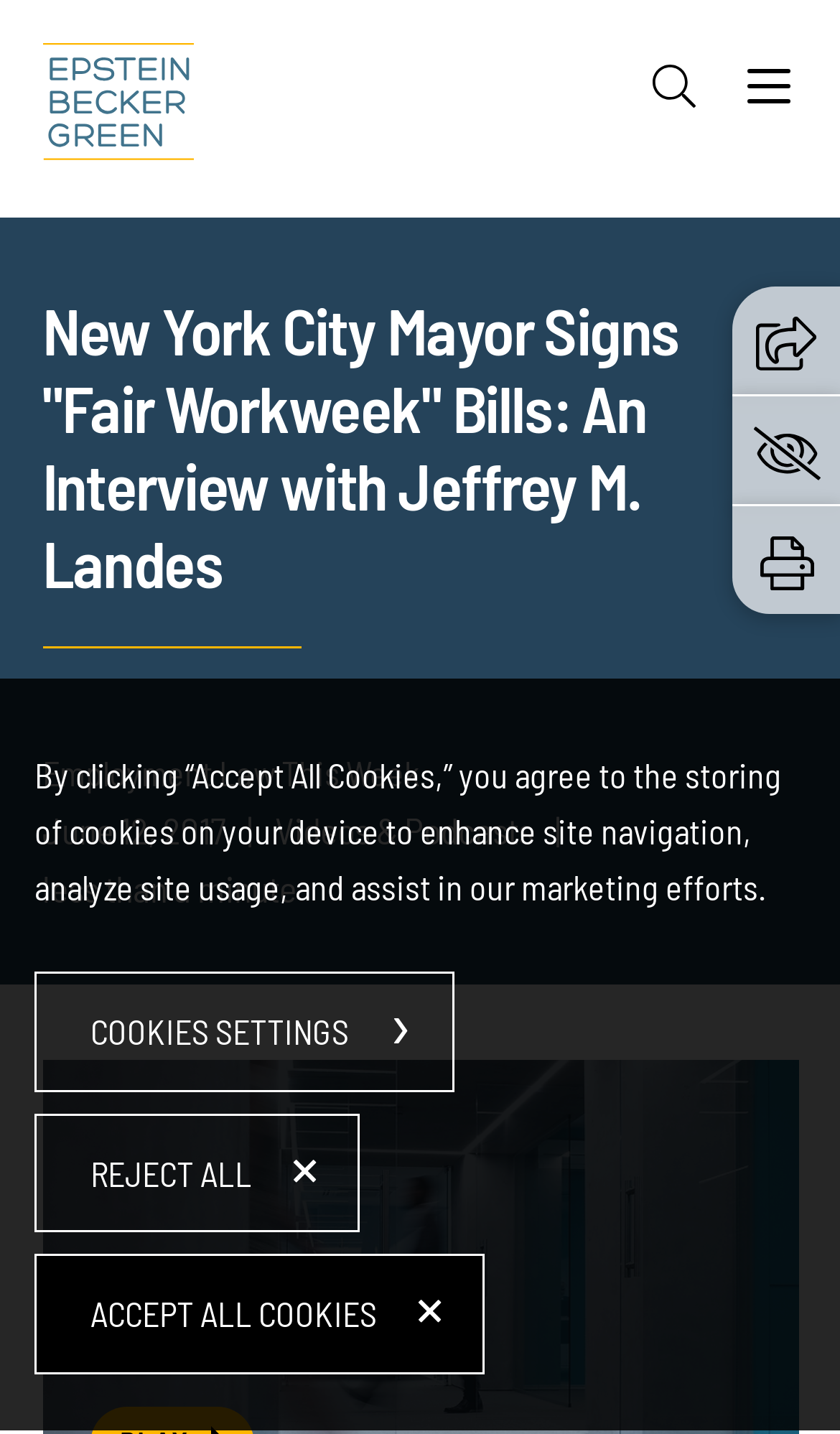What is the date of the interview?
Using the image as a reference, give a one-word or short phrase answer.

June 12, 2017